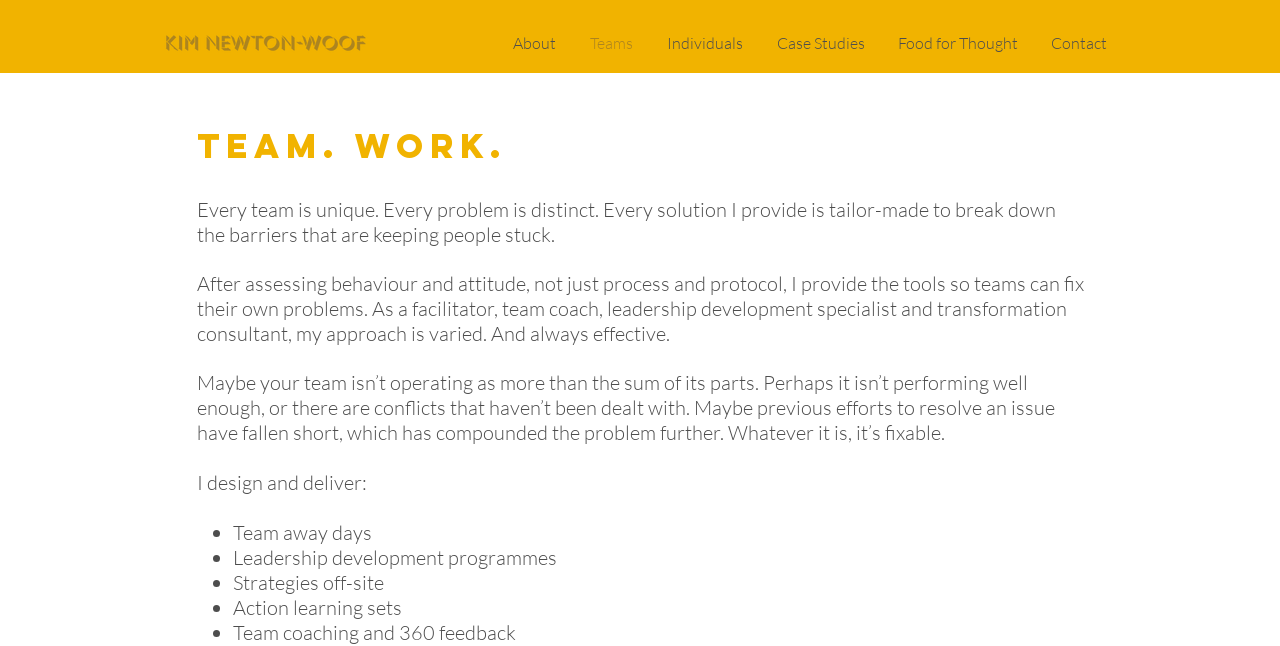Give a short answer using one word or phrase for the question:
What services does the webpage offer?

Team away days, leadership development programmes, etc.